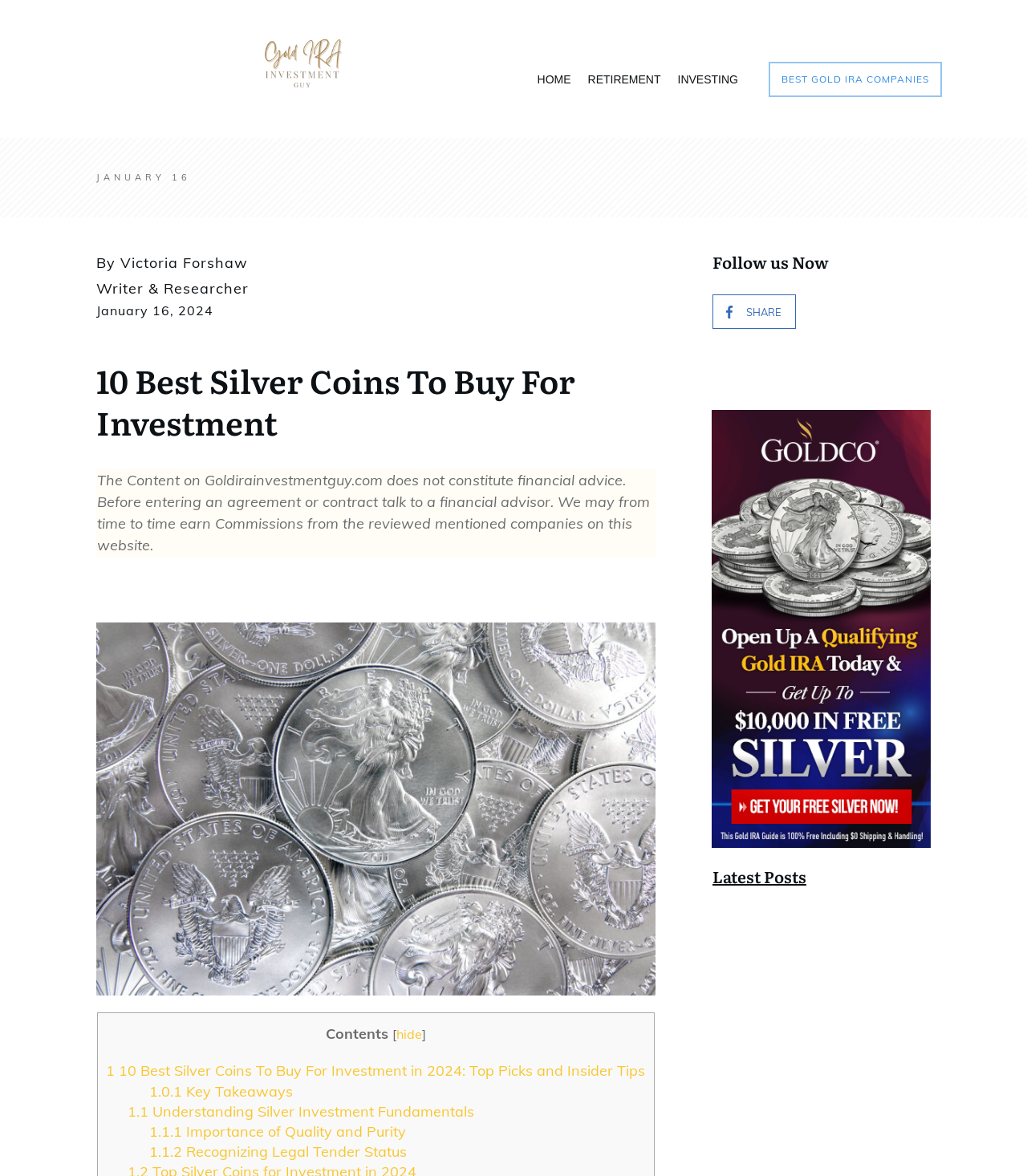What is the date of the article?
Examine the image and give a concise answer in one word or a short phrase.

January 16, 2024